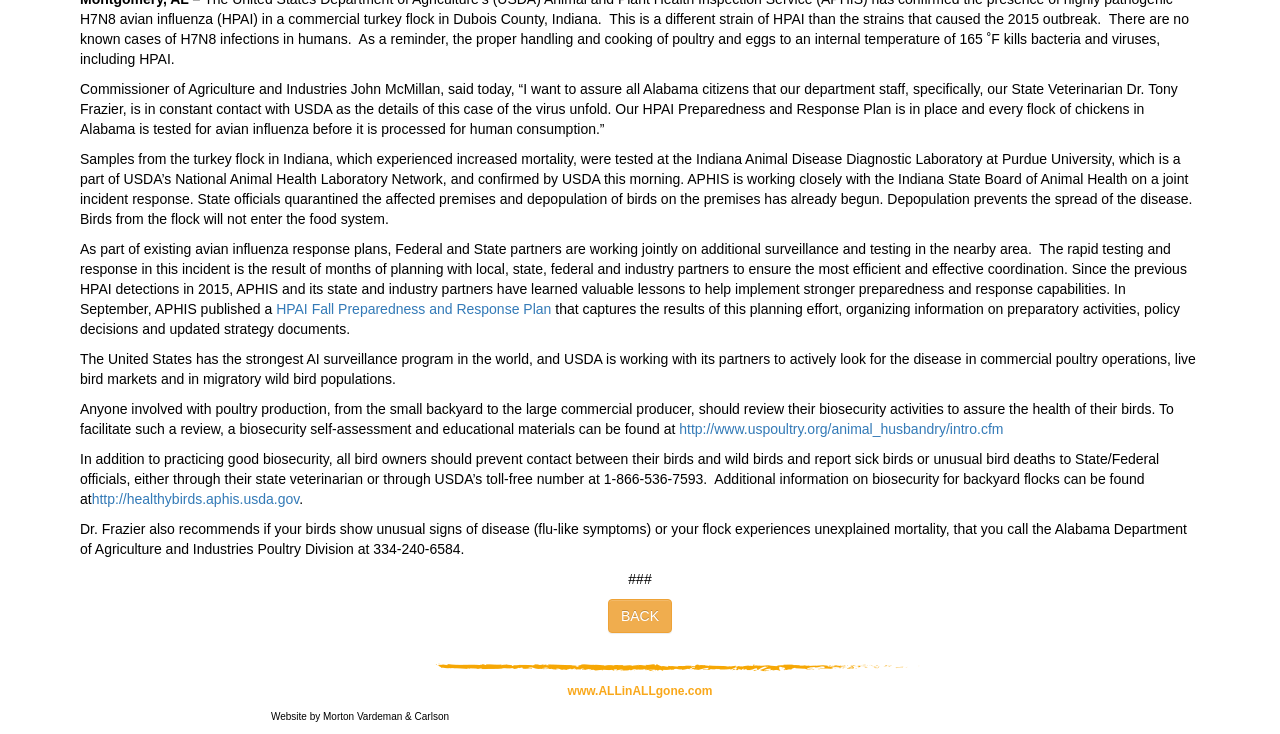Given the webpage screenshot, identify the bounding box of the UI element that matches this description: "http://www.uspoultry.org/animal_husbandry/intro.cfm".

[0.531, 0.573, 0.784, 0.595]